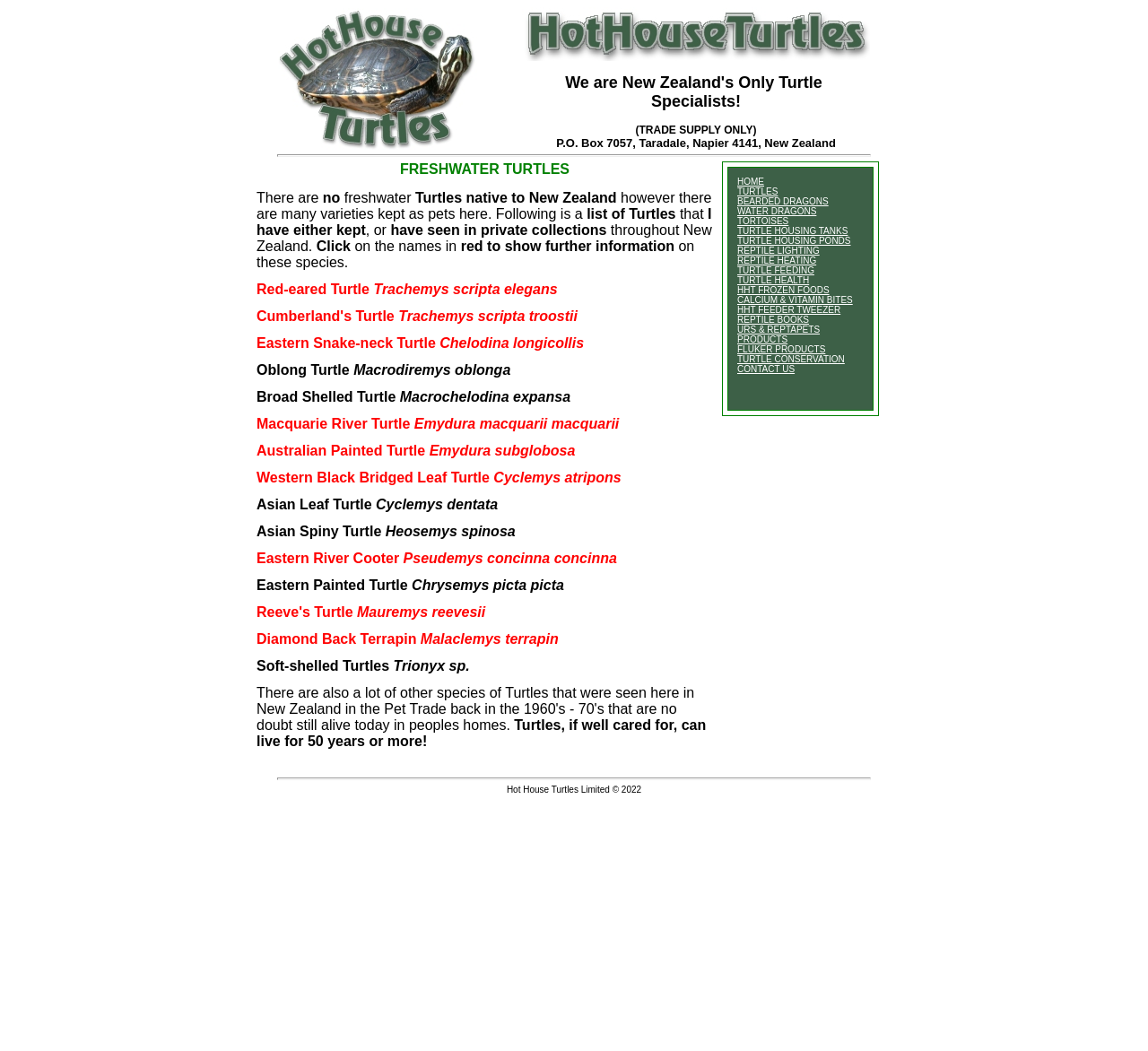Provide an in-depth caption for the contents of the webpage.

The webpage is about Hot House Turtles, a company that specializes in turtles and reptile care. At the top, there is a logo and a header that reads "We are New Zealand's Only Turtle Specialists! (TRADE SUPPLY ONLY)" along with the company's address. 

Below the header, there is a horizontal separator line. The main content of the page is divided into two columns. The left column contains a list of freshwater turtles, including their names, scientific names, and a brief description. There are 17 types of turtles listed, including Red-eared Turtle, Cumberland's Turtle, and Eastern Snake-neck Turtle. 

The right column contains a navigation menu with links to various sections of the website, including Home, Turtles, Bearded Dragons, Water Dragons, Tortoises, and more. There are 20 links in total, covering topics such as turtle housing, reptile lighting, and turtle health.

At the bottom of the page, there is another horizontal separator line, followed by a footer that displays the company's name and copyright information.